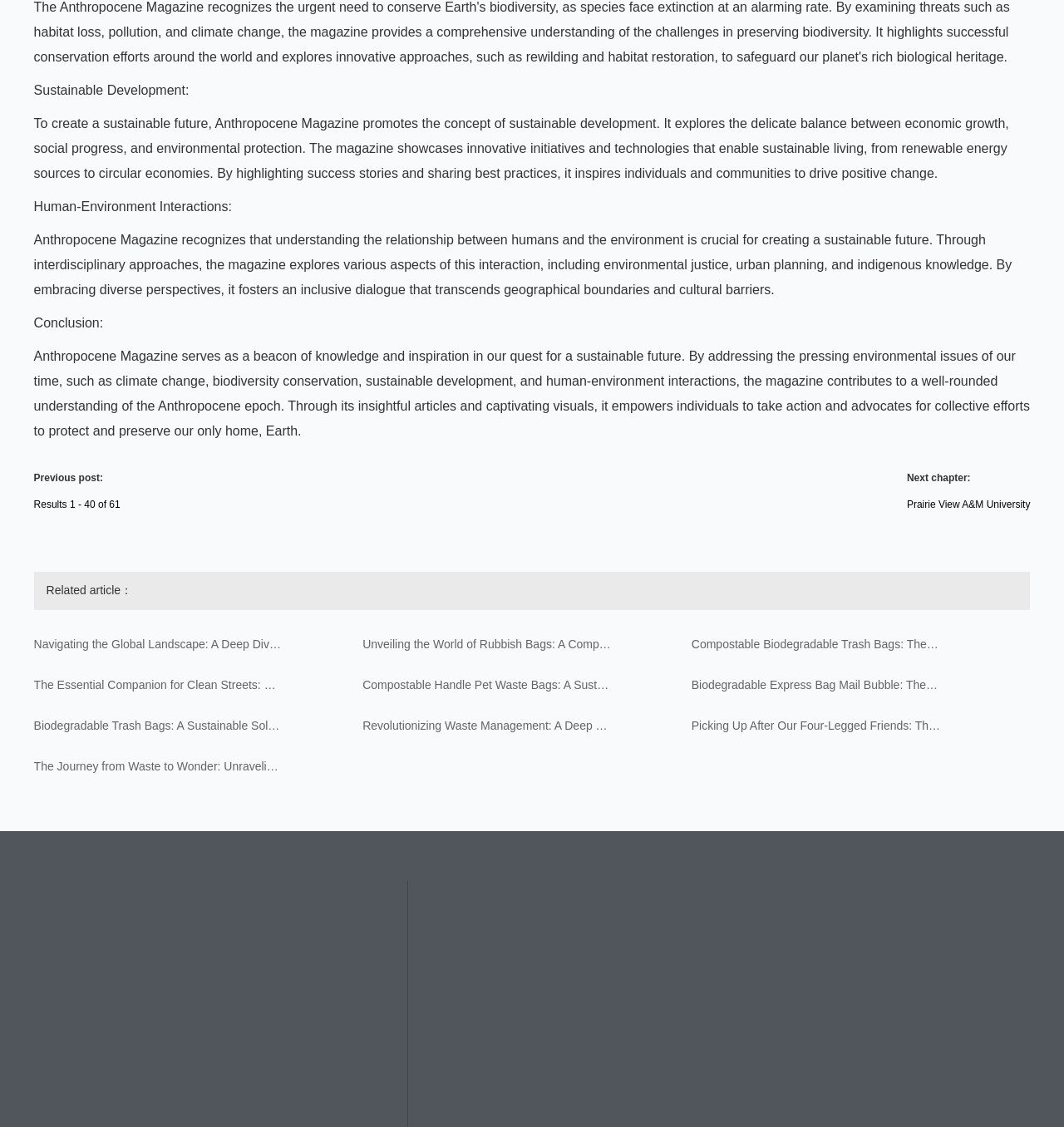Find the bounding box coordinates of the element to click in order to complete this instruction: "View related article about navigating the global landscape". The bounding box coordinates must be four float numbers between 0 and 1, denoted as [left, top, right, bottom].

[0.032, 0.563, 0.266, 0.579]